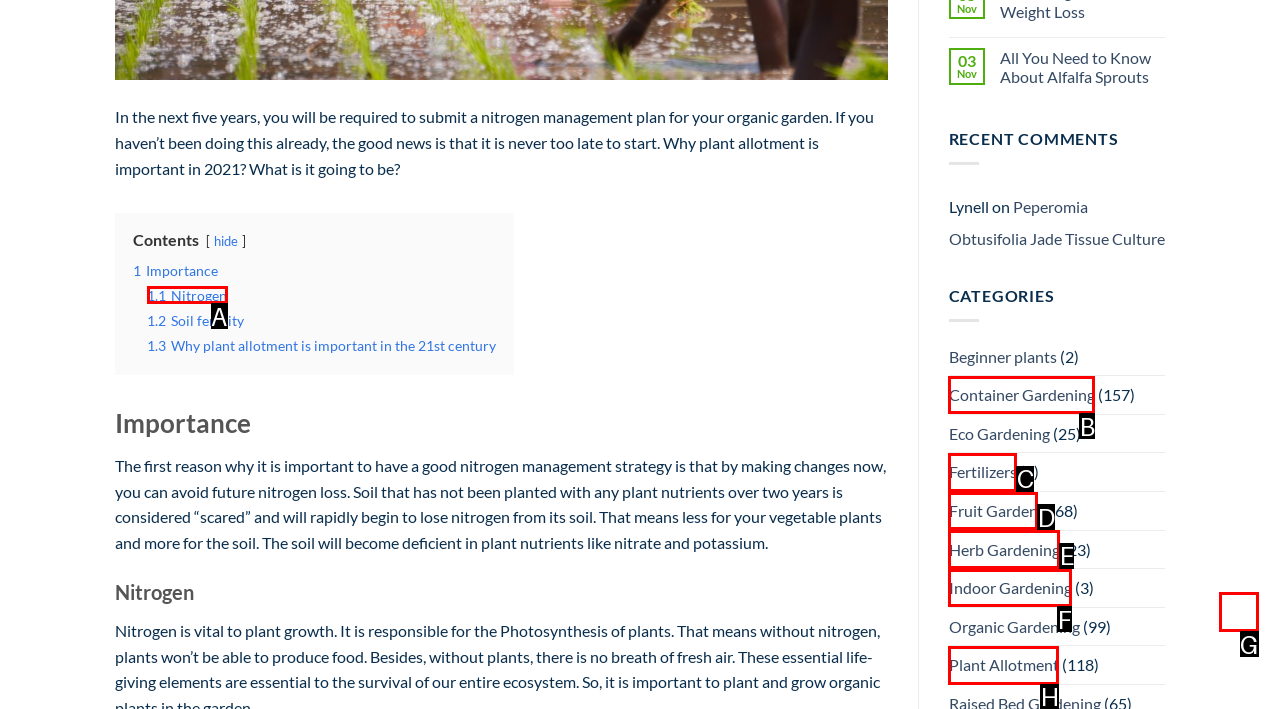Select the letter that corresponds to the description: Fertilizers. Provide your answer using the option's letter.

C